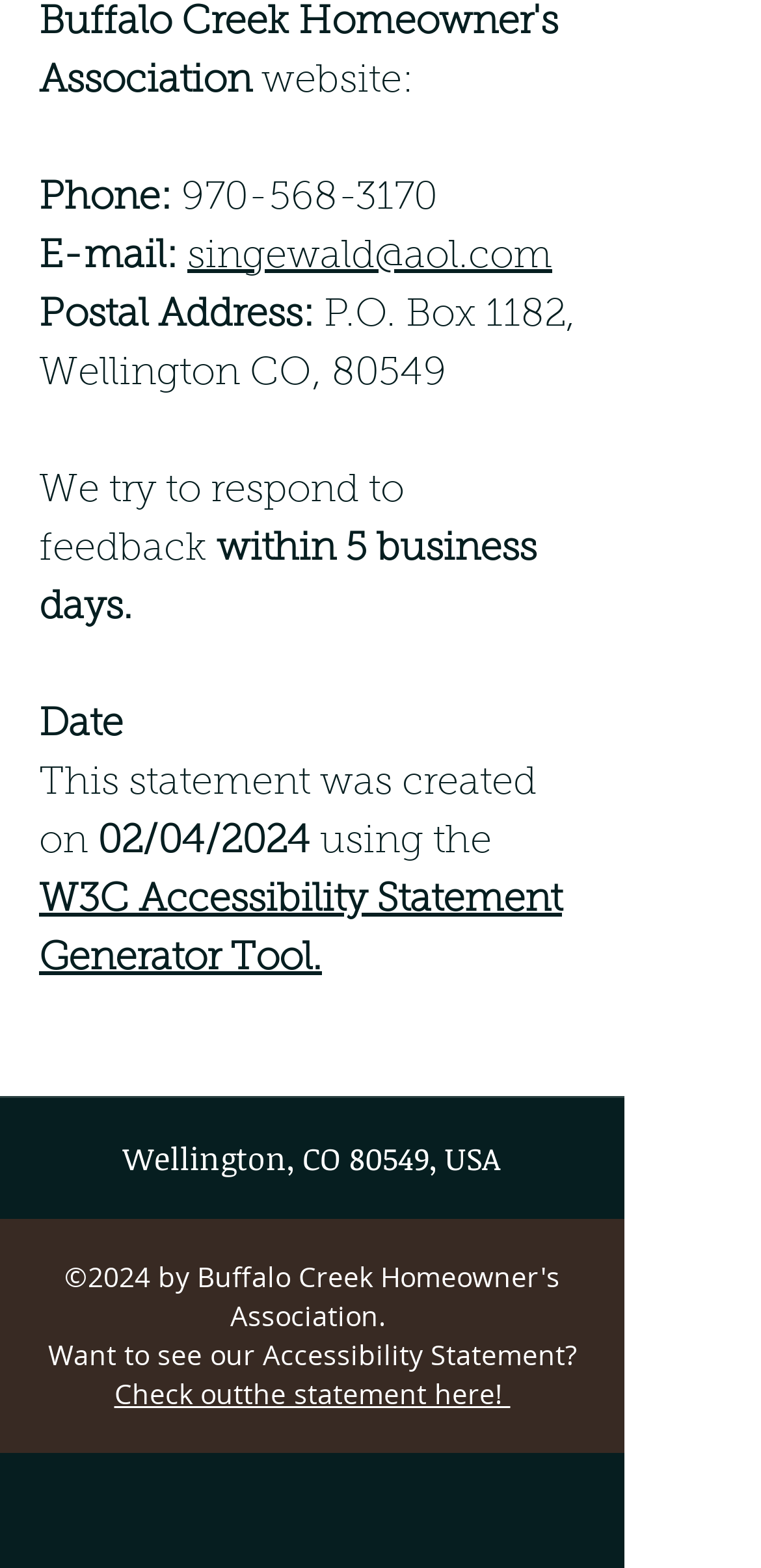What is the phone number provided?
Provide a fully detailed and comprehensive answer to the question.

I found the phone number by looking at the 'Phone:' label and the corresponding link element next to it, which contains the phone number '970-568-3170'.